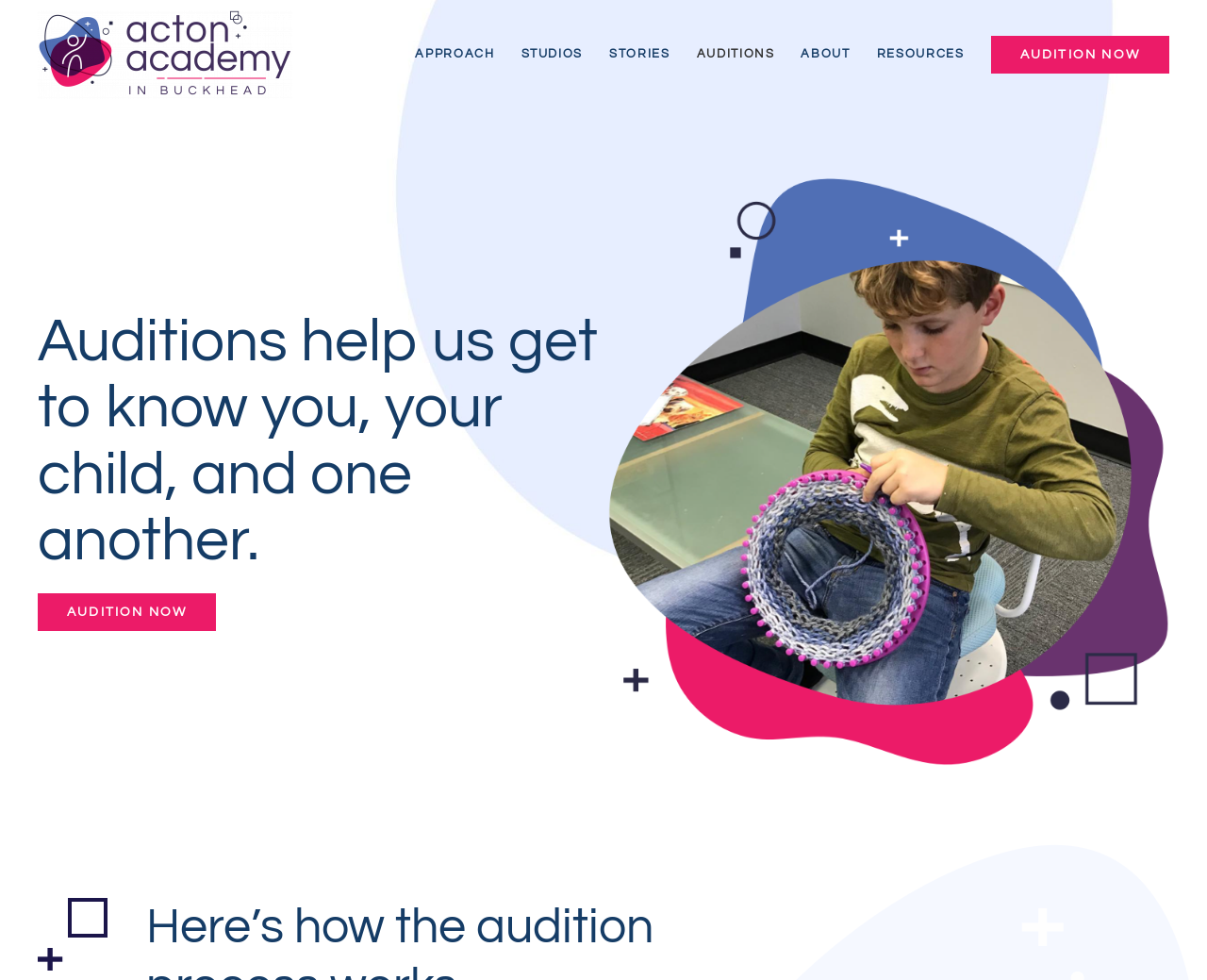Use a single word or phrase to answer the question:
What is the first link on the top navigation bar?

Acton Academy in Buckhead